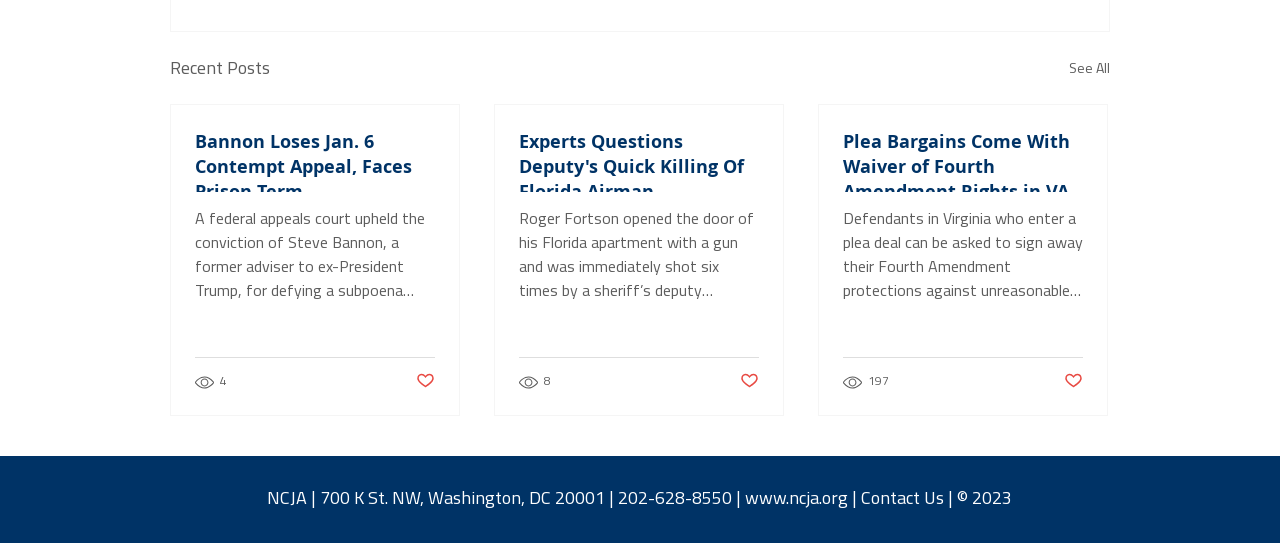Respond with a single word or phrase for the following question: 
What is the main topic of the webpage?

News articles